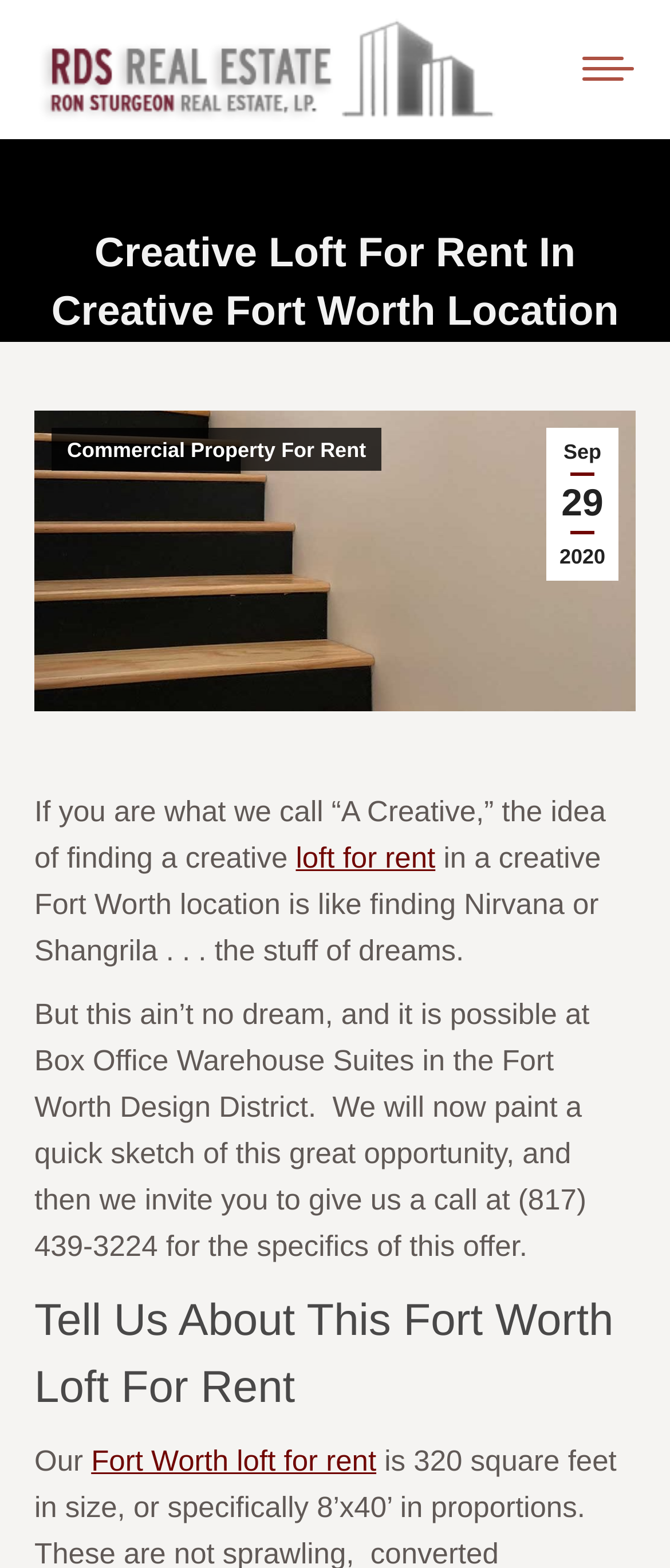What is the purpose of the 'Go to Top' link?
Using the screenshot, give a one-word or short phrase answer.

To scroll to the top of the page